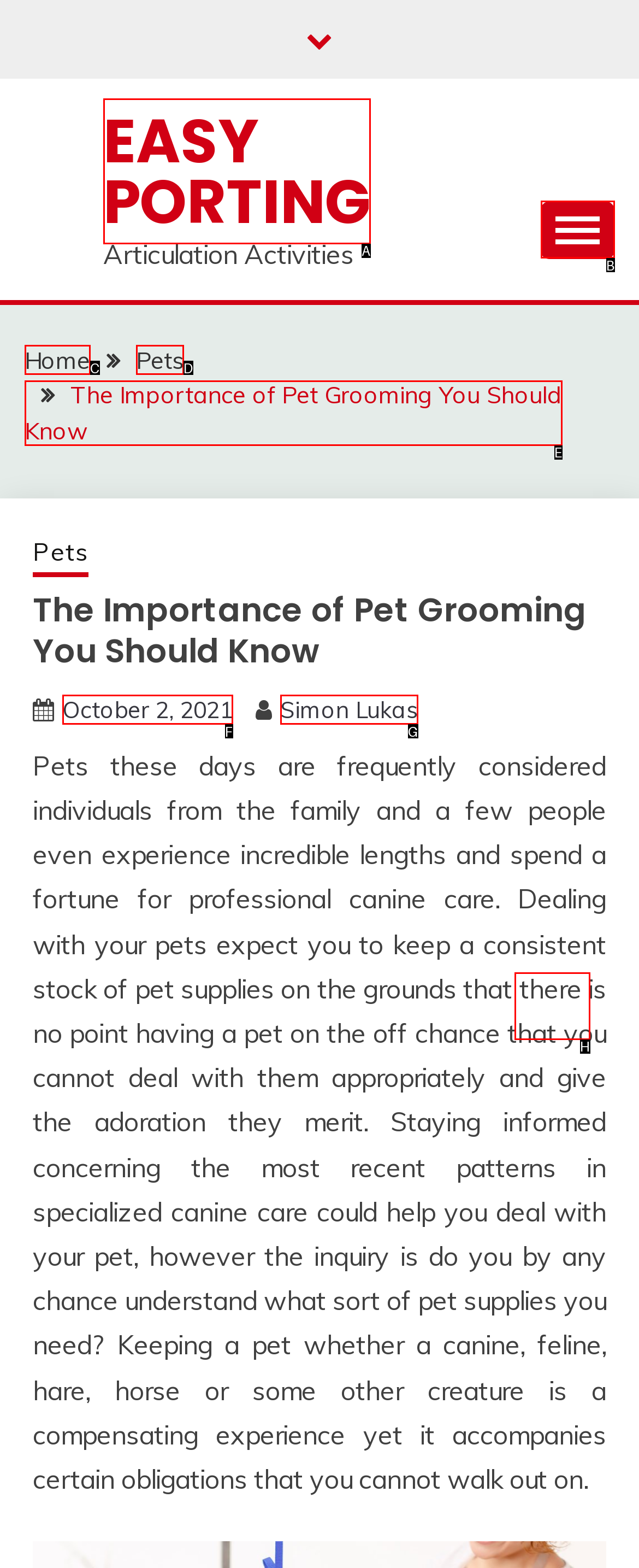Tell me which one HTML element best matches the description: parent_node: Skip to content
Answer with the option's letter from the given choices directly.

H